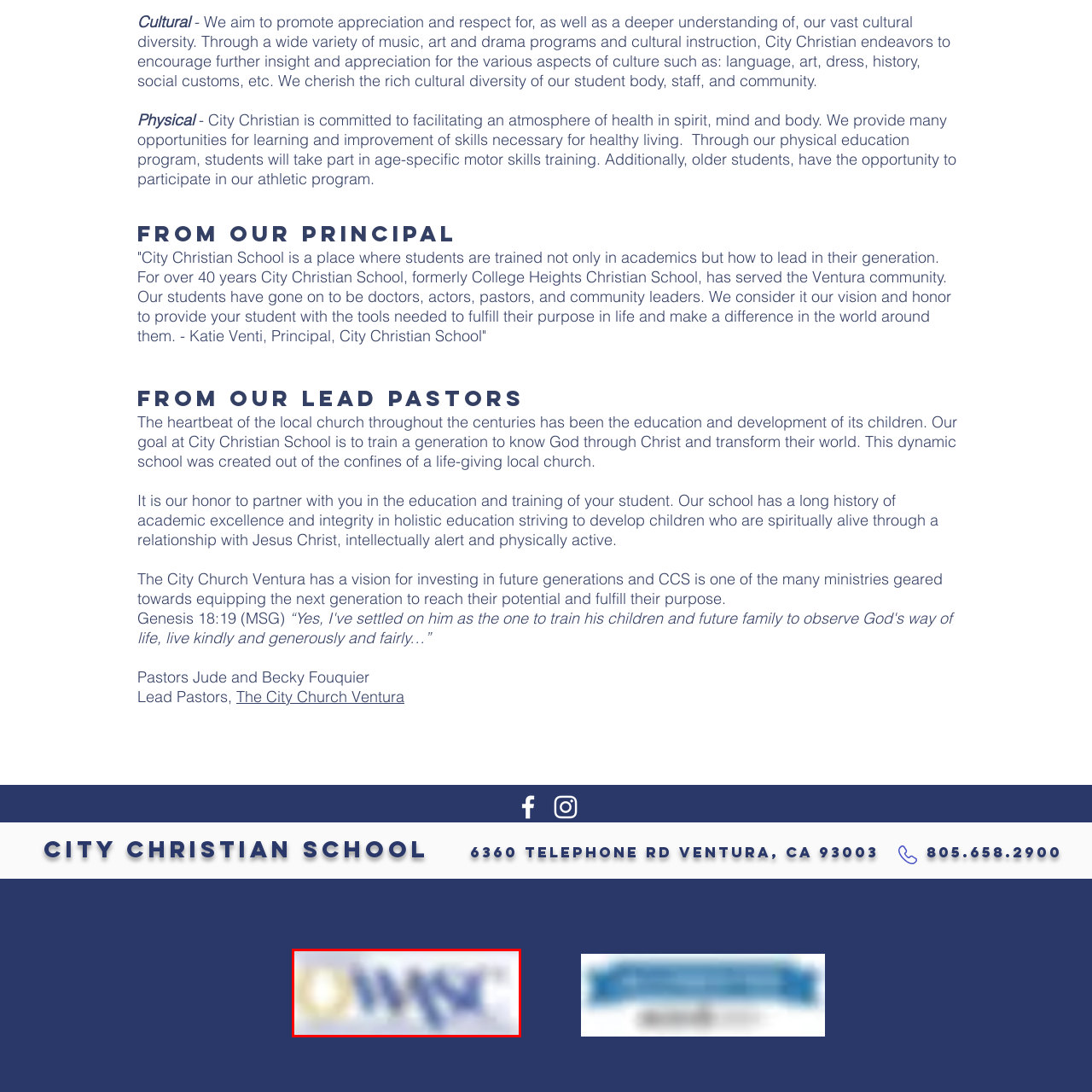Focus on the part of the image that is marked with a yellow outline and respond in detail to the following inquiry based on what you observe: 
What is the purpose of WASC accreditation?

The purpose of WASC accreditation is to ensure that schools meet high standards established by the association, symbolizing the institution's commitment to educational excellence, integrity, and continuous improvement, and enhancing its credibility and supporting its educational mission.